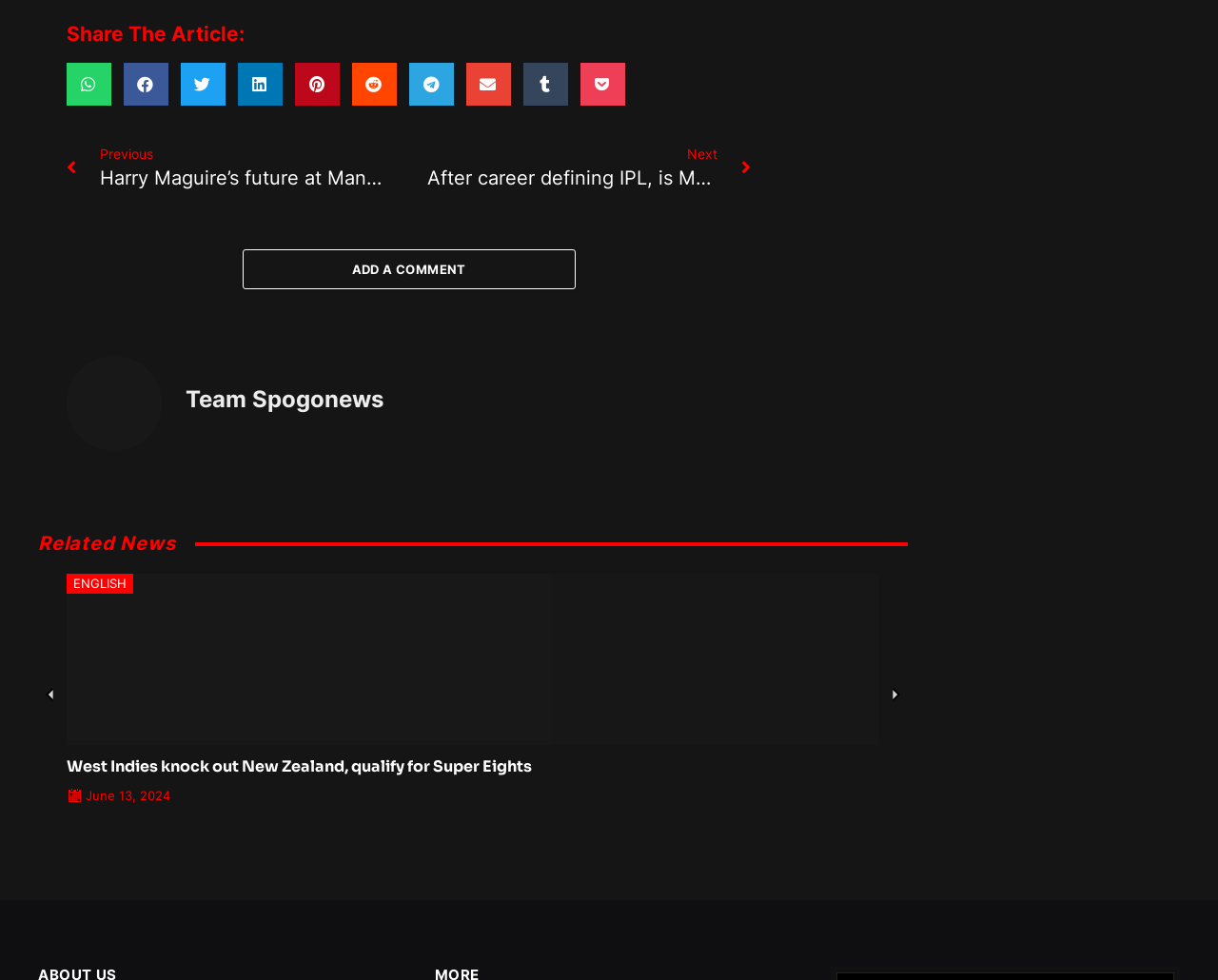Provide a one-word or brief phrase answer to the question:
What is the topic of the article?

Harry Maguire's future